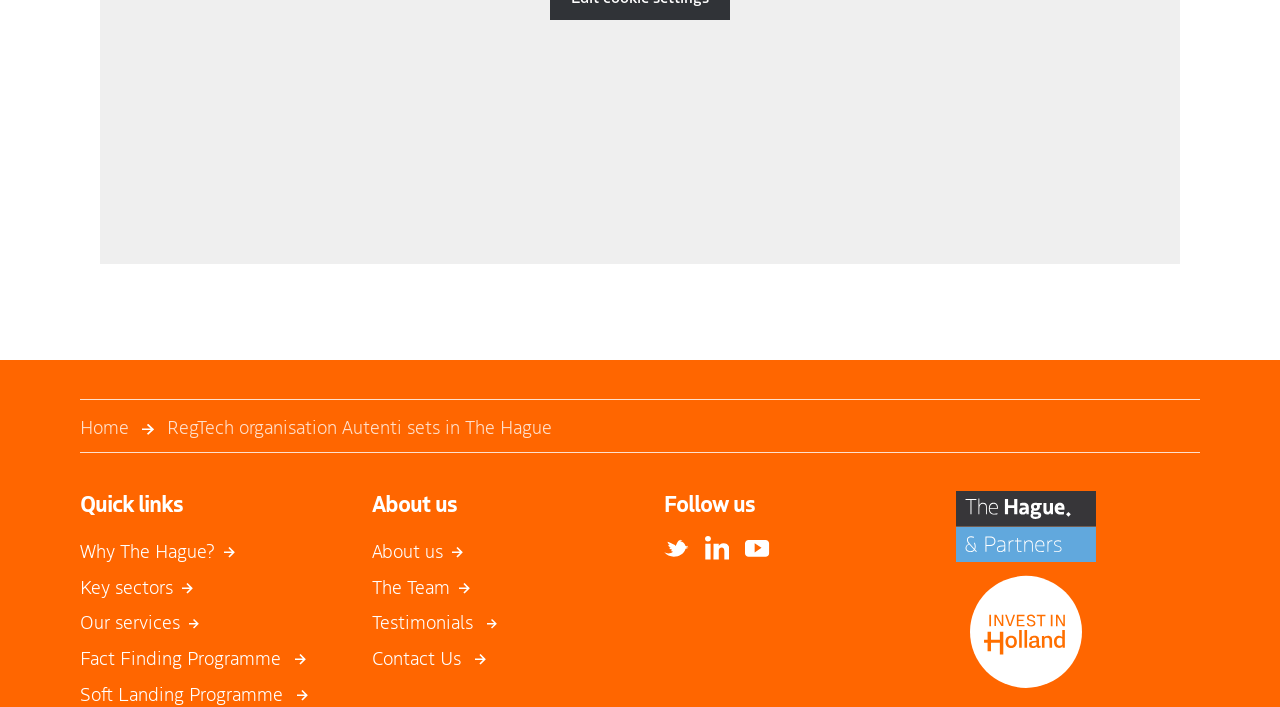Look at the image and write a detailed answer to the question: 
What is the title of the first footer section?

The heading element with the text 'Footer first' is located at the top of the first footer section, indicating that this is the title of the section.